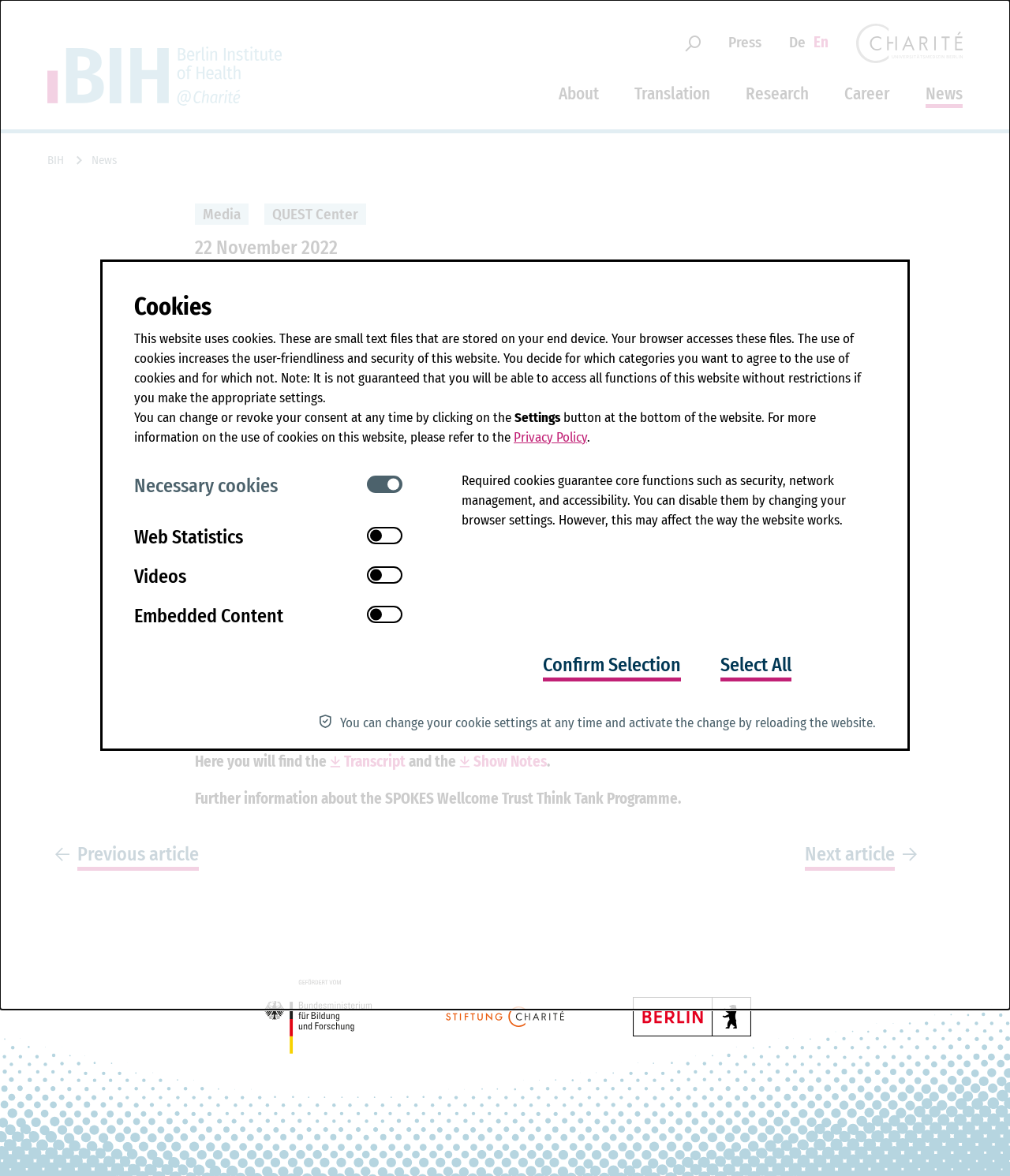How often do new episodes appear?
Using the information from the image, give a concise answer in one word or a short phrase.

Every Tuesday in November 2022